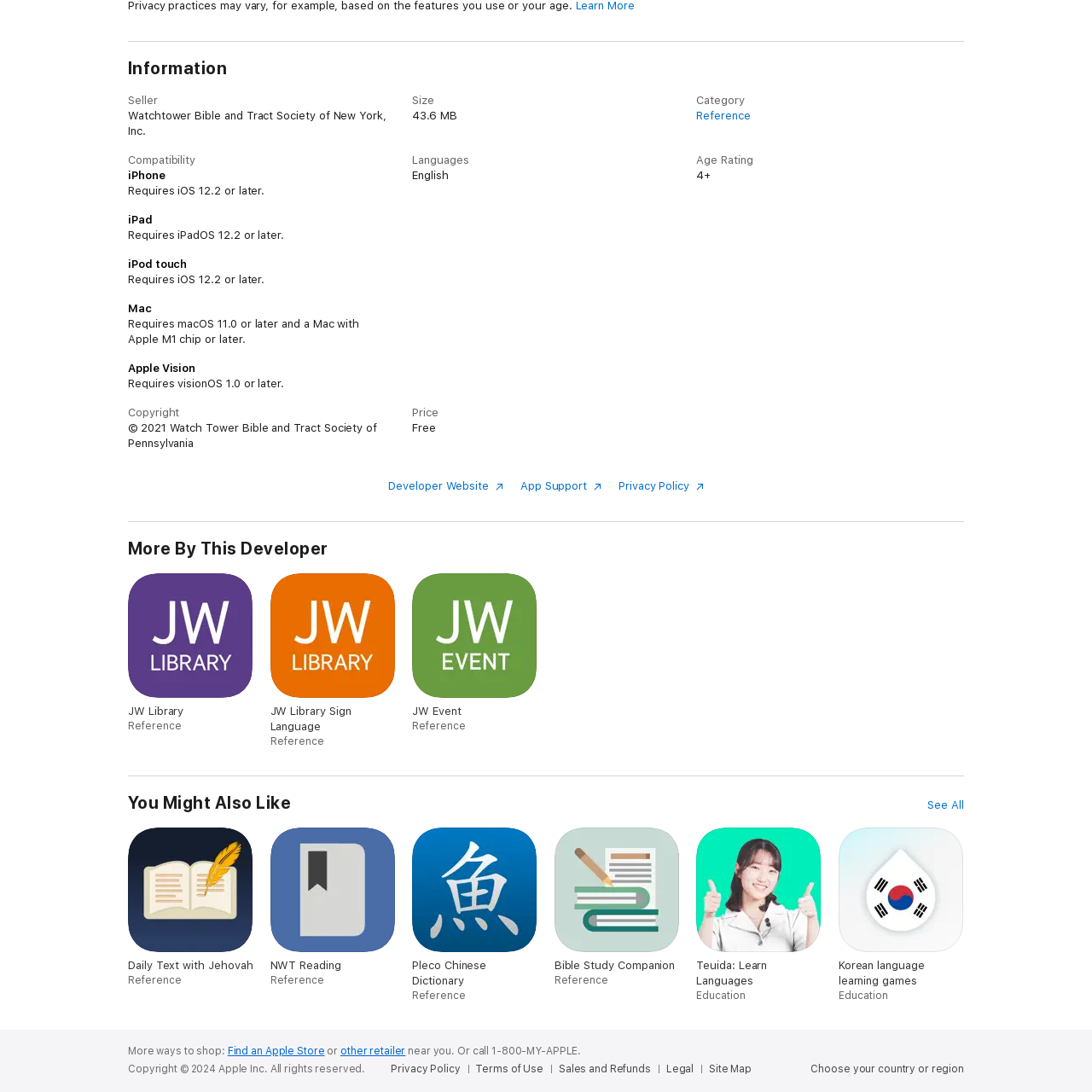Identify the bounding box coordinates of the region I need to click to complete this instruction: "Open 'JW Library. Reference.'".

[0.117, 0.525, 0.232, 0.671]